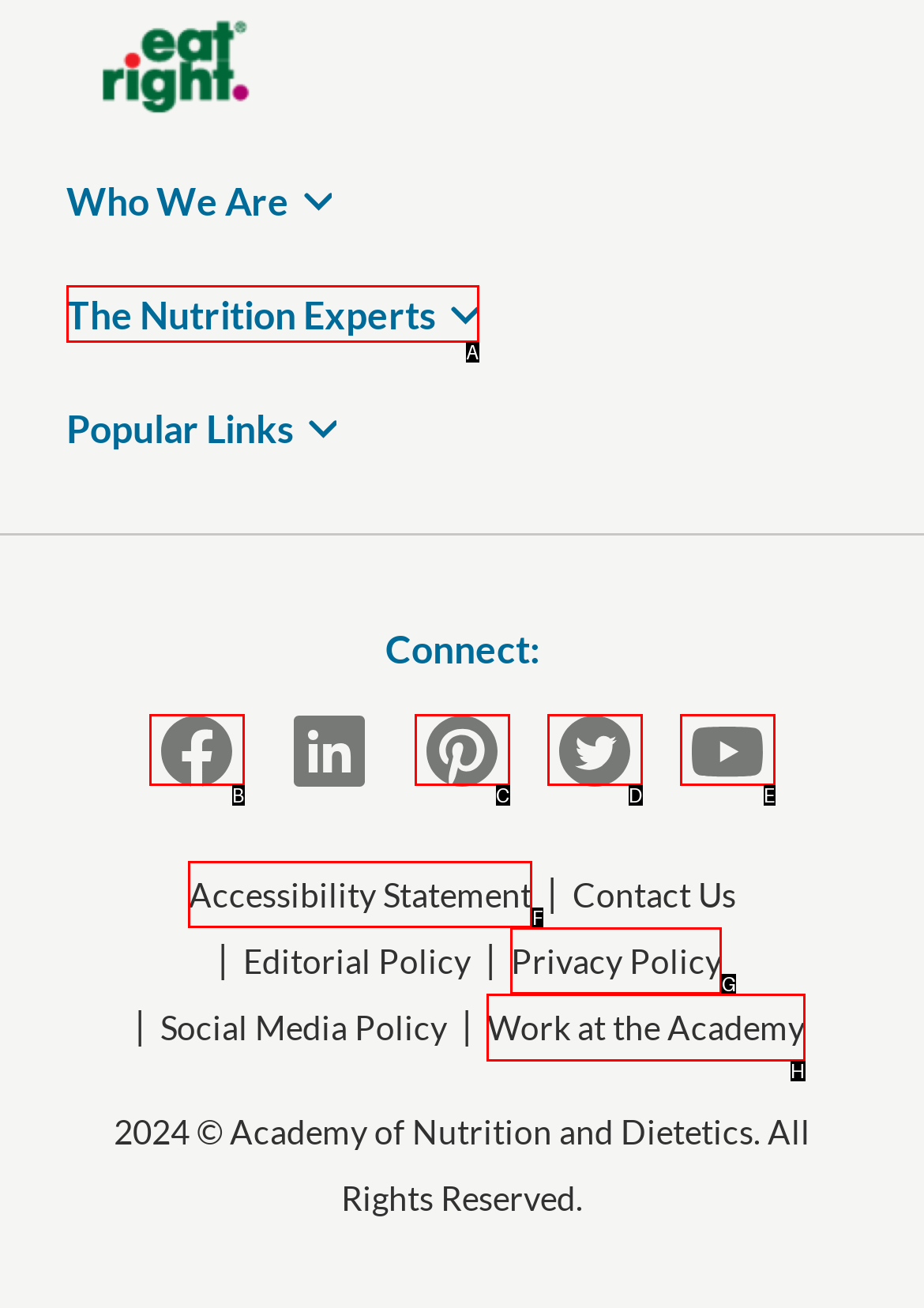Given the task: Explore Work at the Academy, indicate which boxed UI element should be clicked. Provide your answer using the letter associated with the correct choice.

H